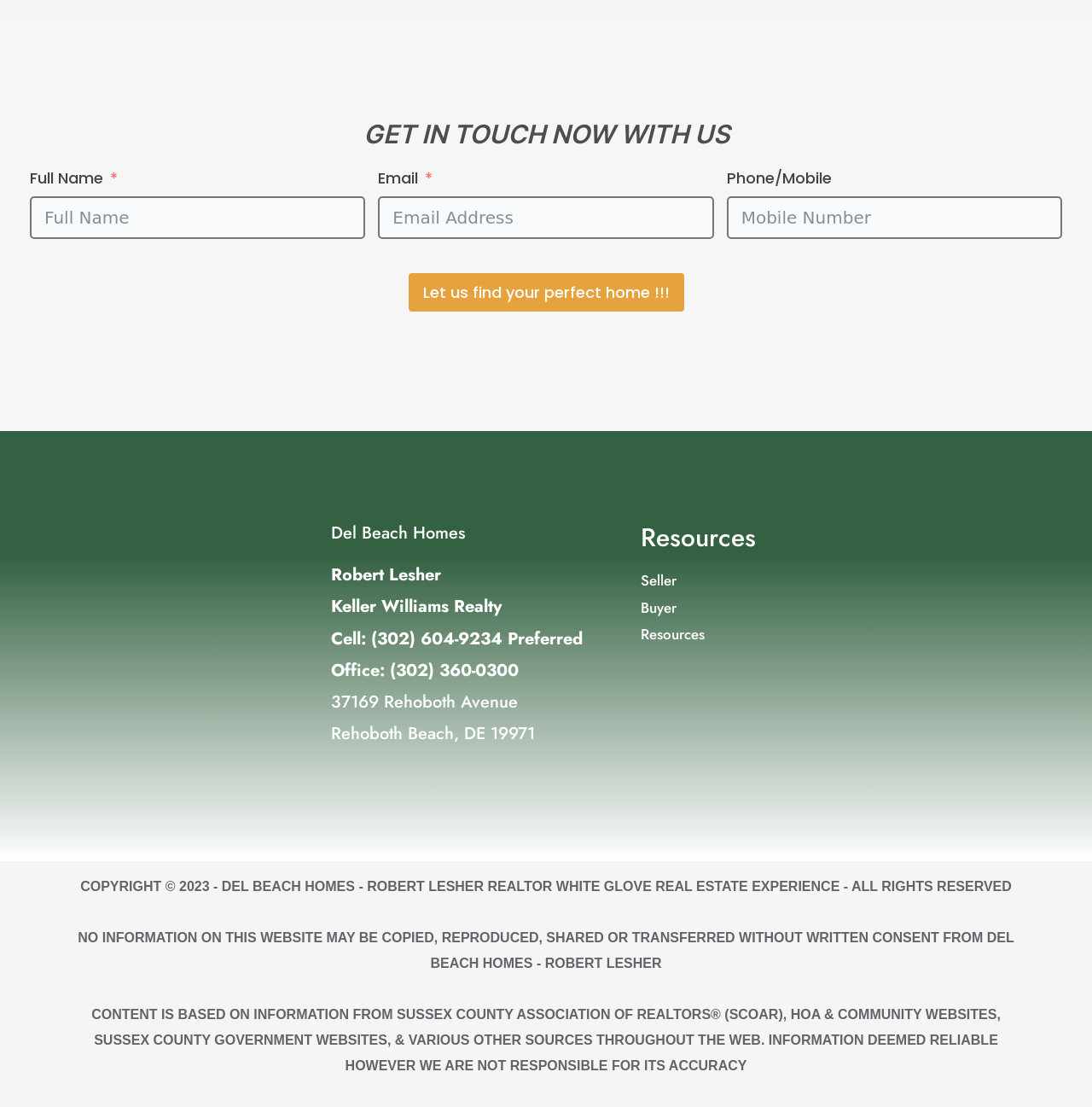Using the provided element description: "Resources", identify the bounding box coordinates. The coordinates should be four floats between 0 and 1 in the order [left, top, right, bottom].

[0.586, 0.562, 0.736, 0.586]